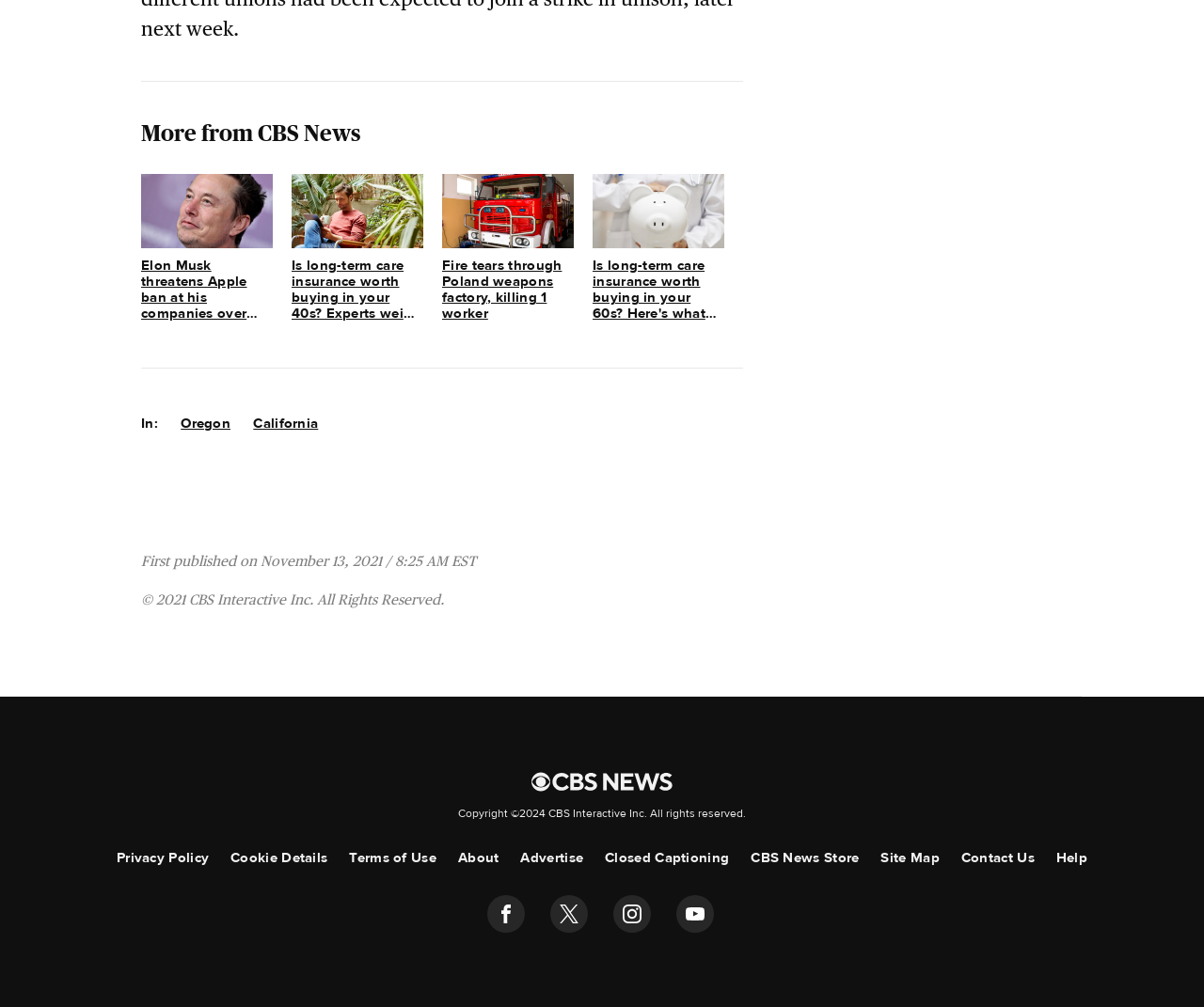Determine the bounding box coordinates of the section I need to click to execute the following instruction: "Read more about Sex Education". Provide the coordinates as four float numbers between 0 and 1, i.e., [left, top, right, bottom].

None